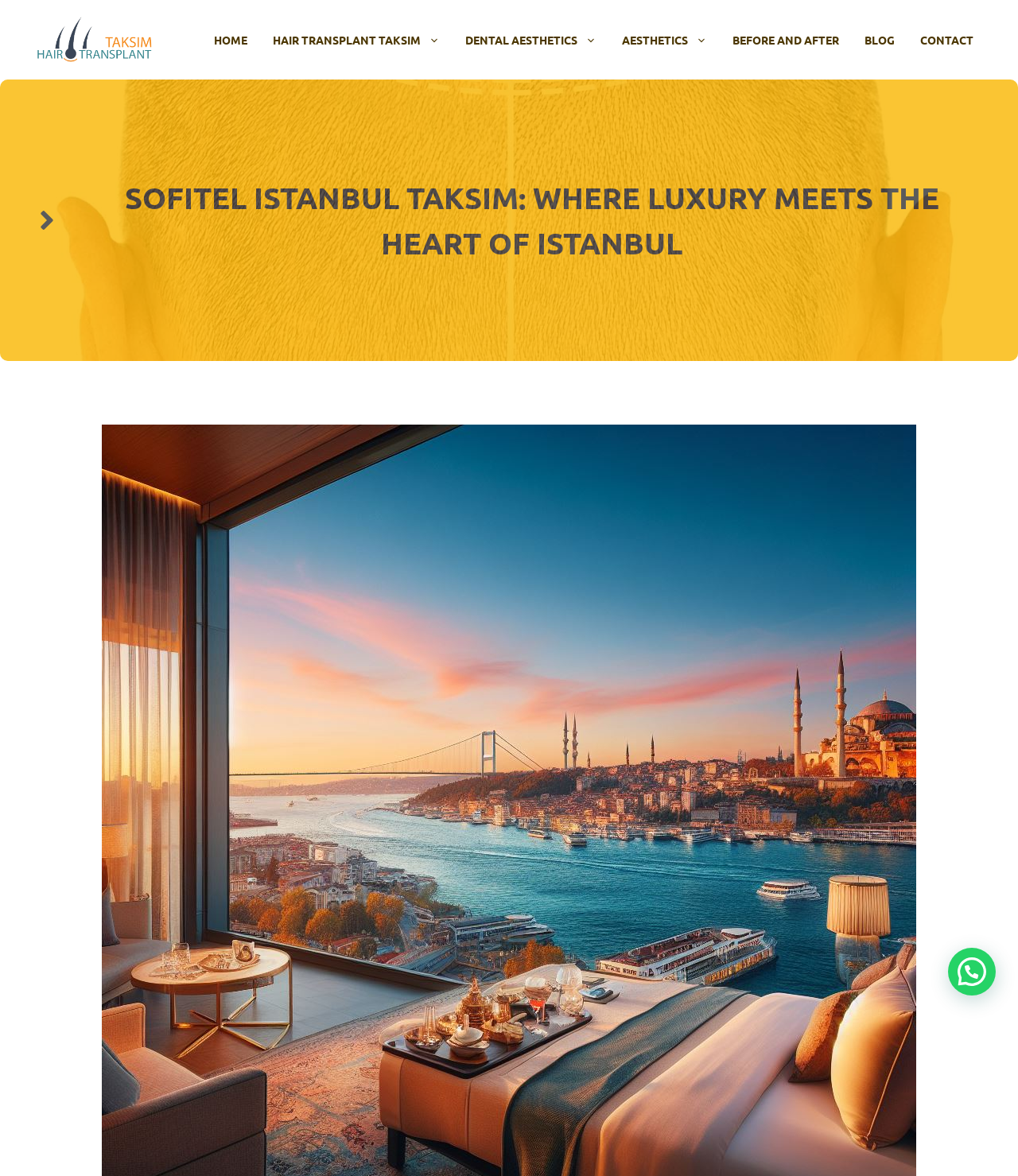Pinpoint the bounding box coordinates of the clickable element to carry out the following instruction: "Read the SOFITEL ISTANBUL TAKSIM heading."

[0.031, 0.149, 0.969, 0.226]